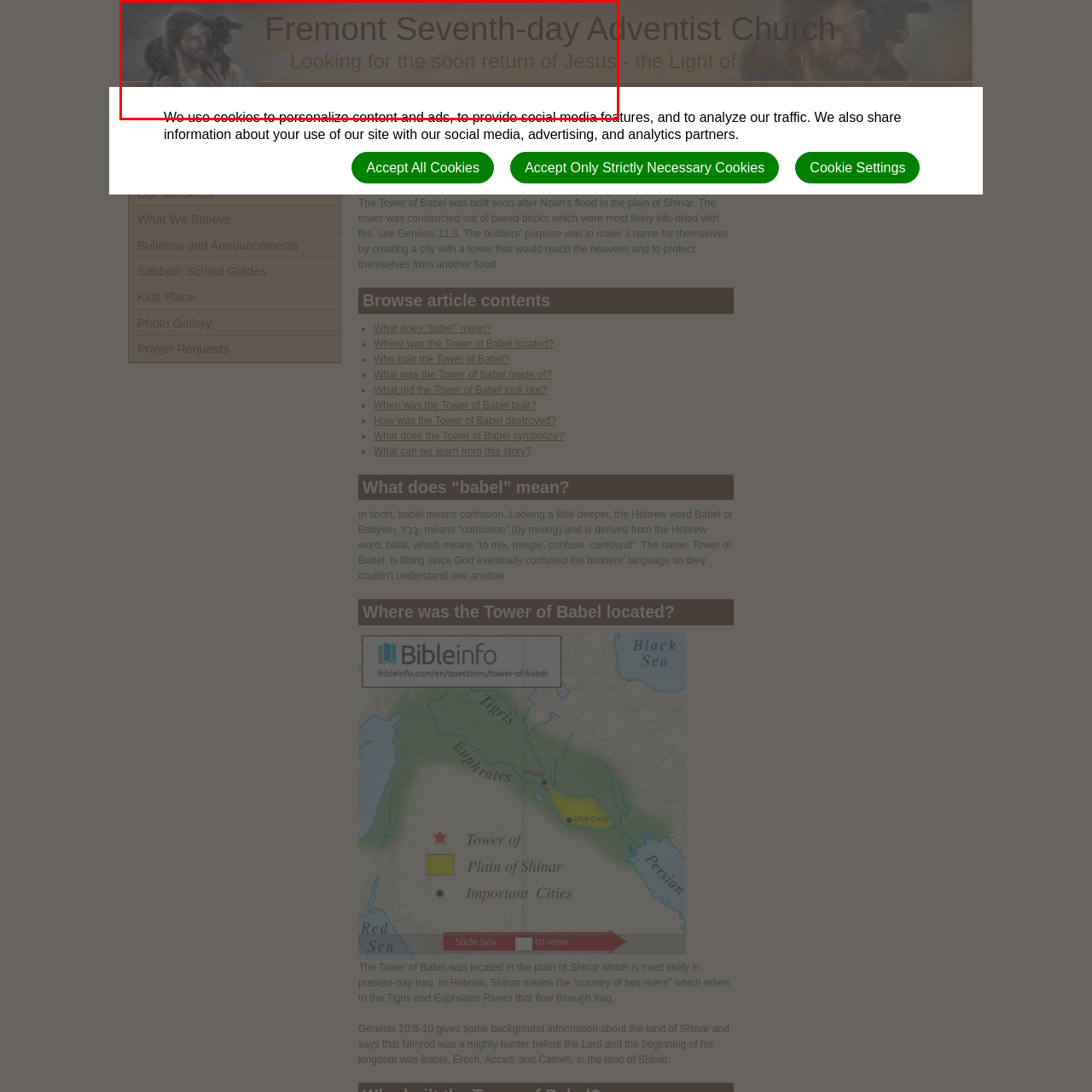What does the background image symbolize?
Focus on the red-bounded area of the image and reply with one word or a short phrase.

Care and guidance